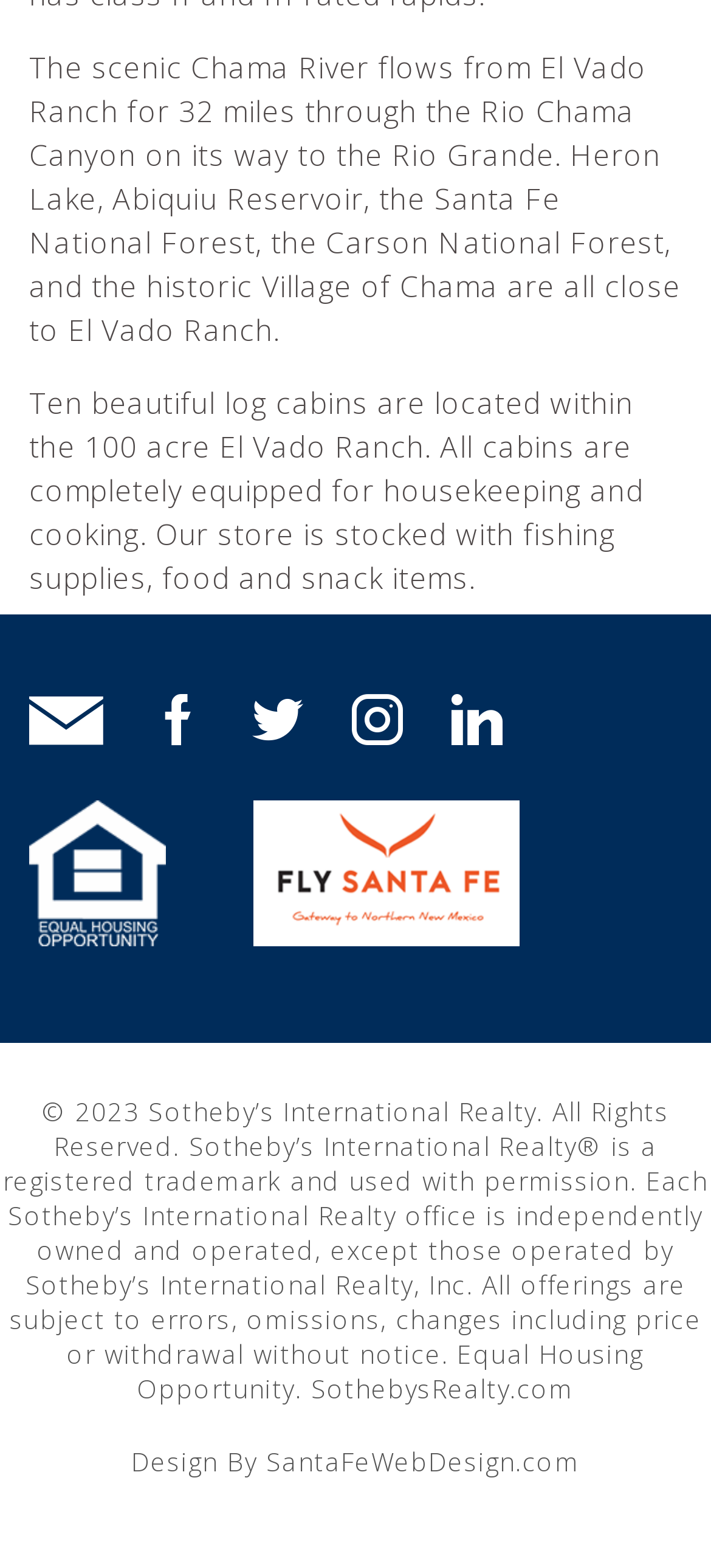Please identify the bounding box coordinates of the region to click in order to complete the given instruction: "visit the Contact Us page". The coordinates should be four float numbers between 0 and 1, i.e., [left, top, right, bottom].

[0.041, 0.438, 0.202, 0.482]